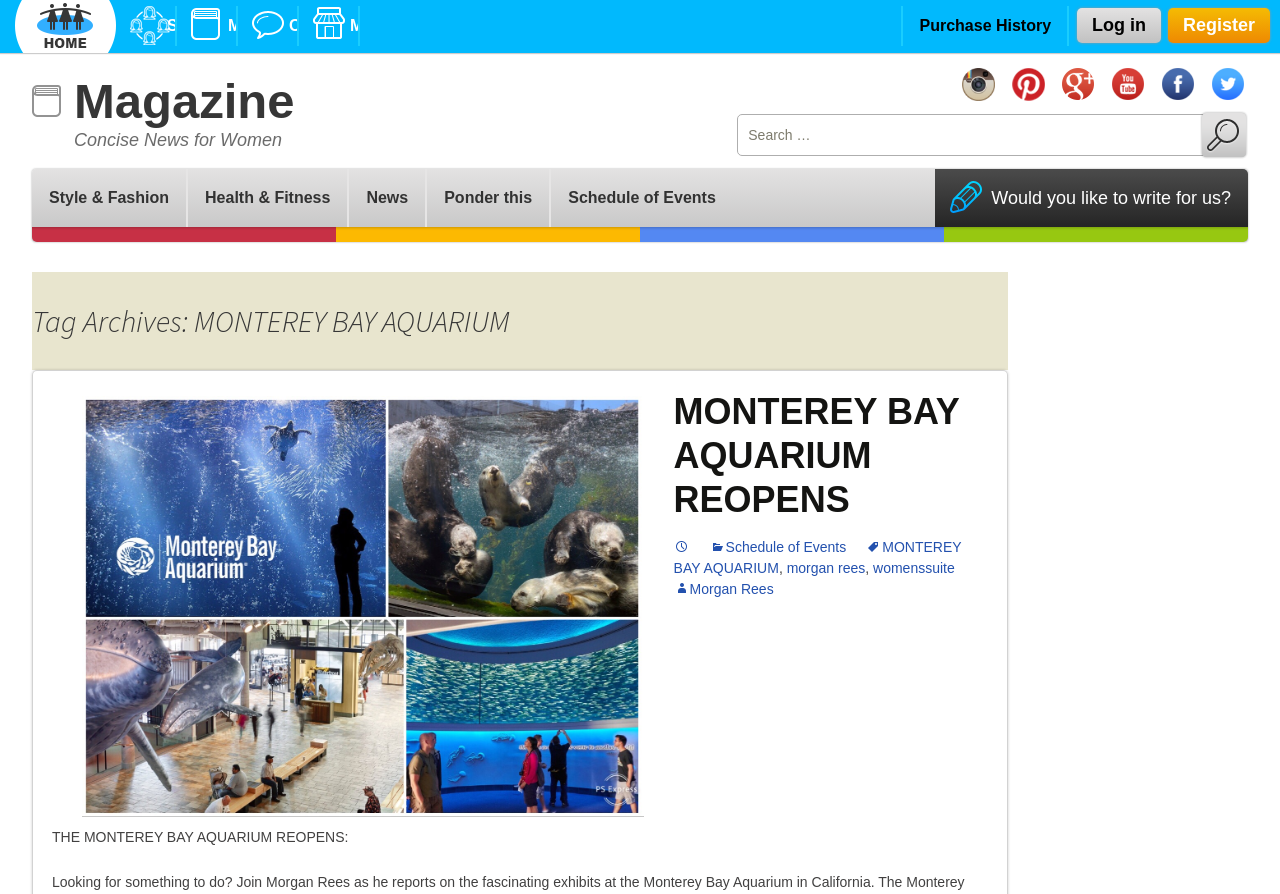Please mark the clickable region by giving the bounding box coordinates needed to complete this instruction: "Visit the CommUNITY forum".

[0.195, 0.007, 0.234, 0.051]